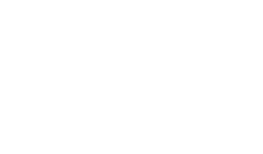Respond with a single word or short phrase to the following question: 
What industry does Candybar Couture likely operate in?

Event planning or catering